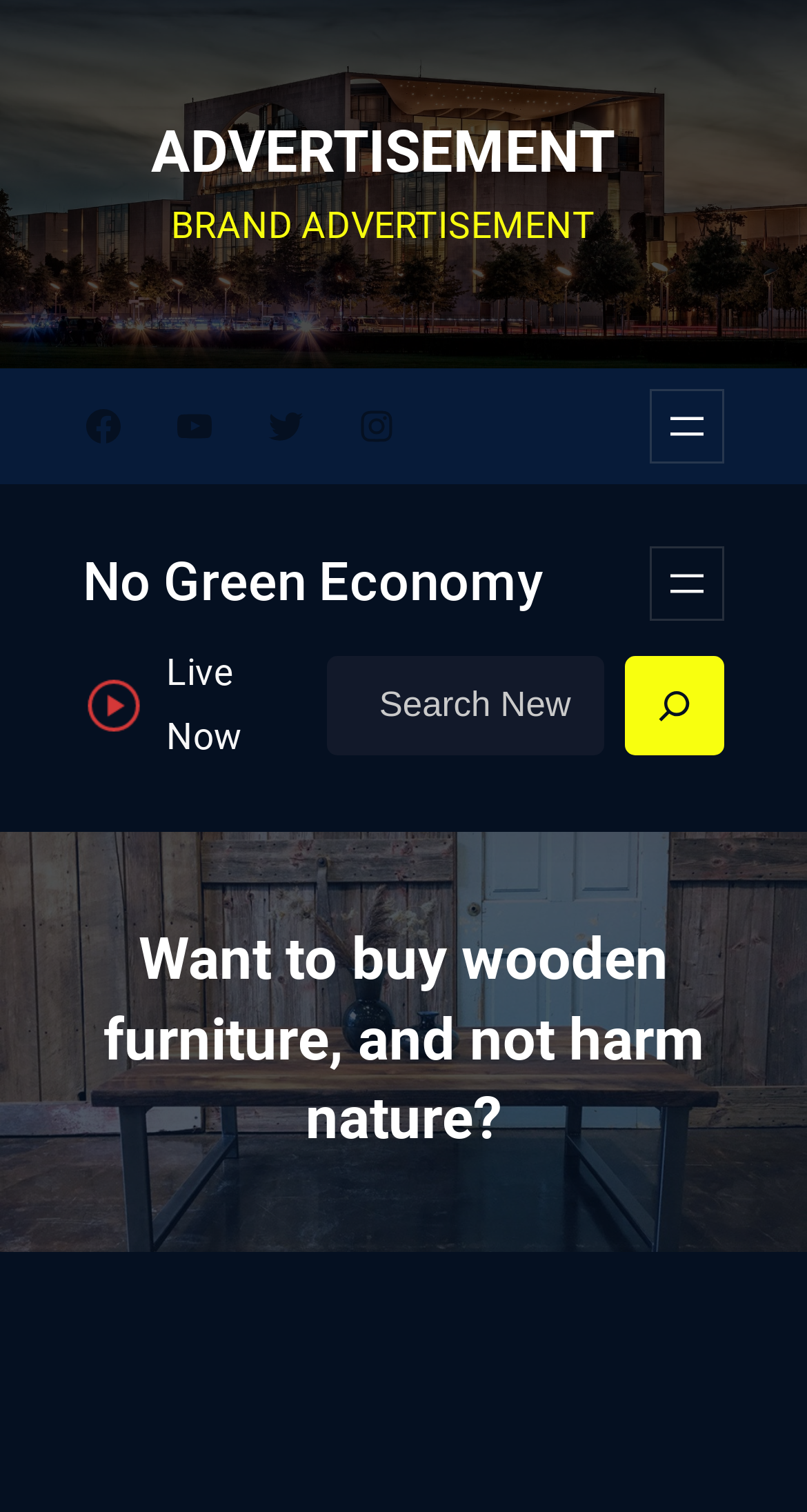Find the bounding box coordinates for the HTML element described in this sentence: "name="s" placeholder="Search News"". Provide the coordinates as four float numbers between 0 and 1, in the format [left, top, right, bottom].

[0.406, 0.434, 0.749, 0.499]